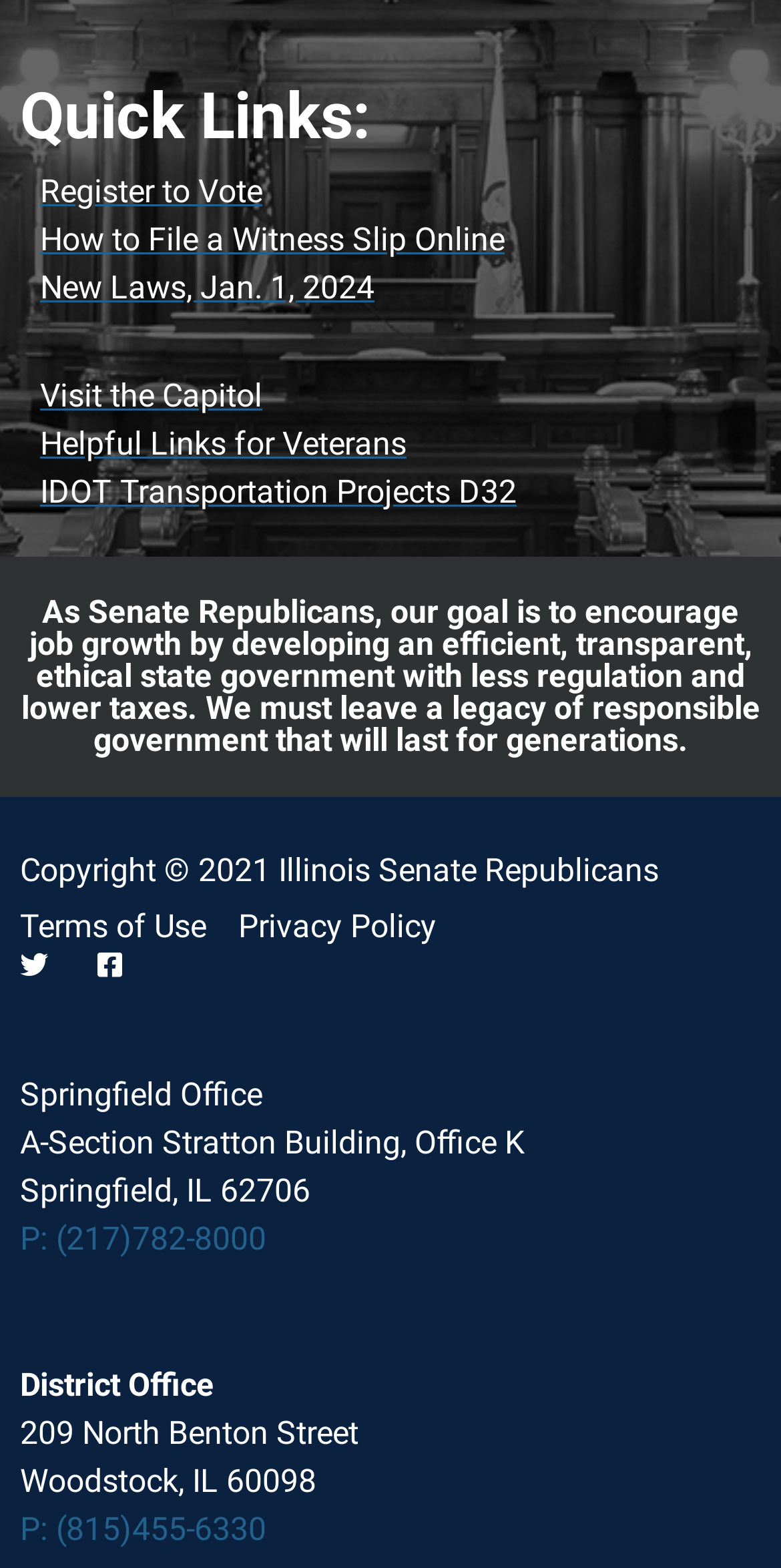Please identify the coordinates of the bounding box that should be clicked to fulfill this instruction: "Read Terms of Use".

[0.026, 0.576, 0.264, 0.607]